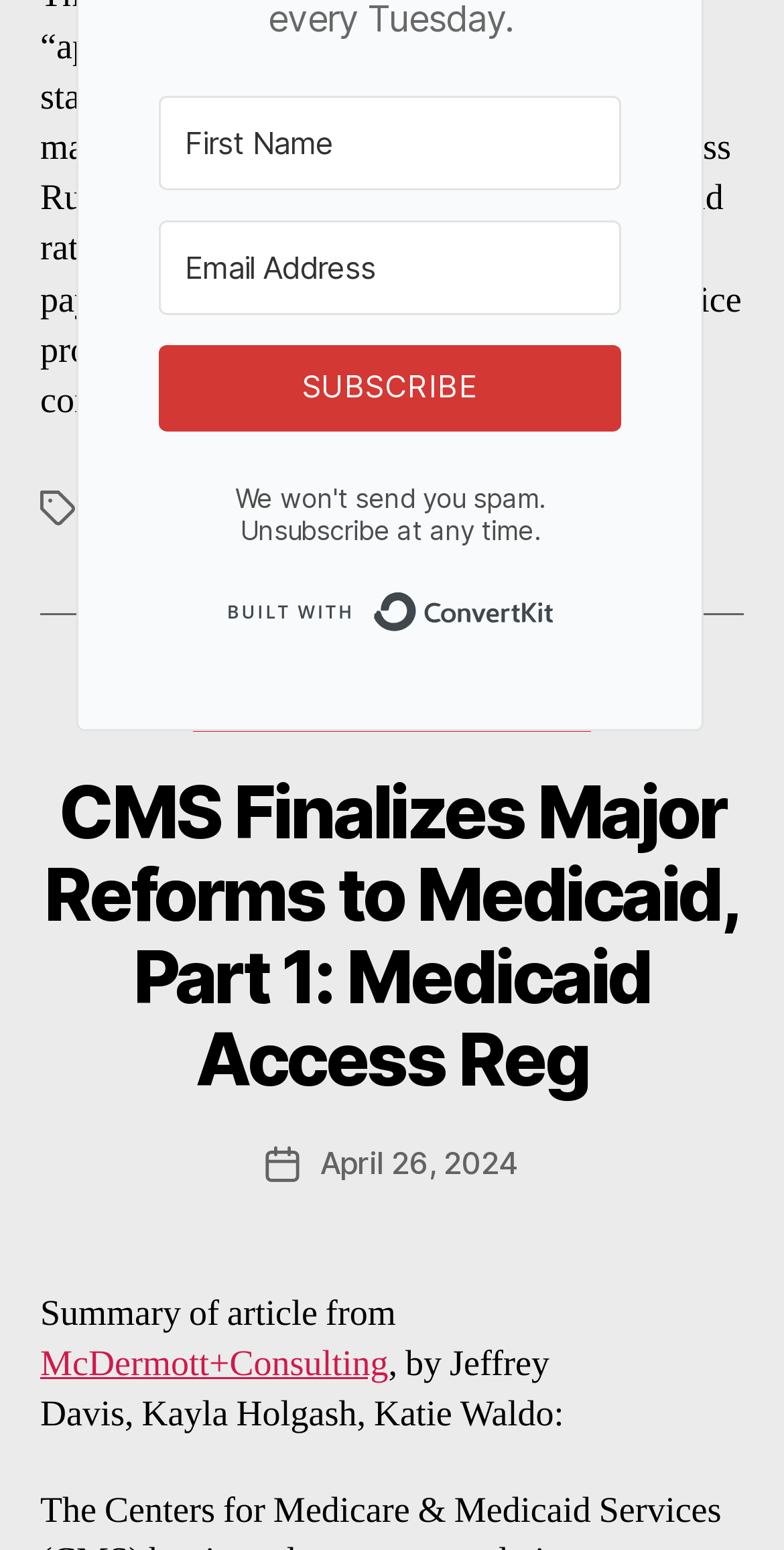What is the source of the article summary?
Please look at the screenshot and answer in one word or a short phrase.

McDermott+Consulting